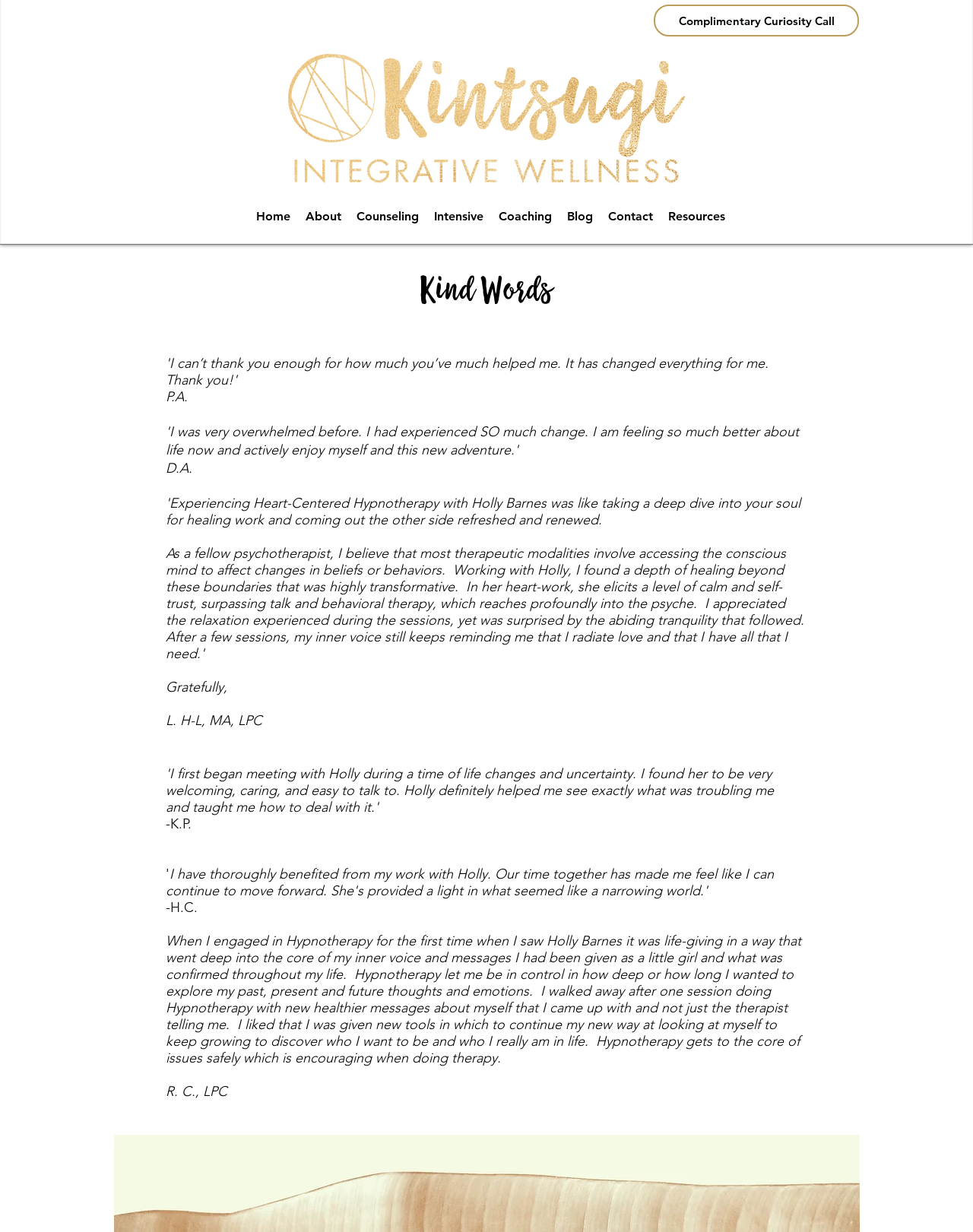Identify the bounding box for the UI element described as: "Complimentary Curiosity Call". Ensure the coordinates are four float numbers between 0 and 1, formatted as [left, top, right, bottom].

[0.672, 0.004, 0.883, 0.03]